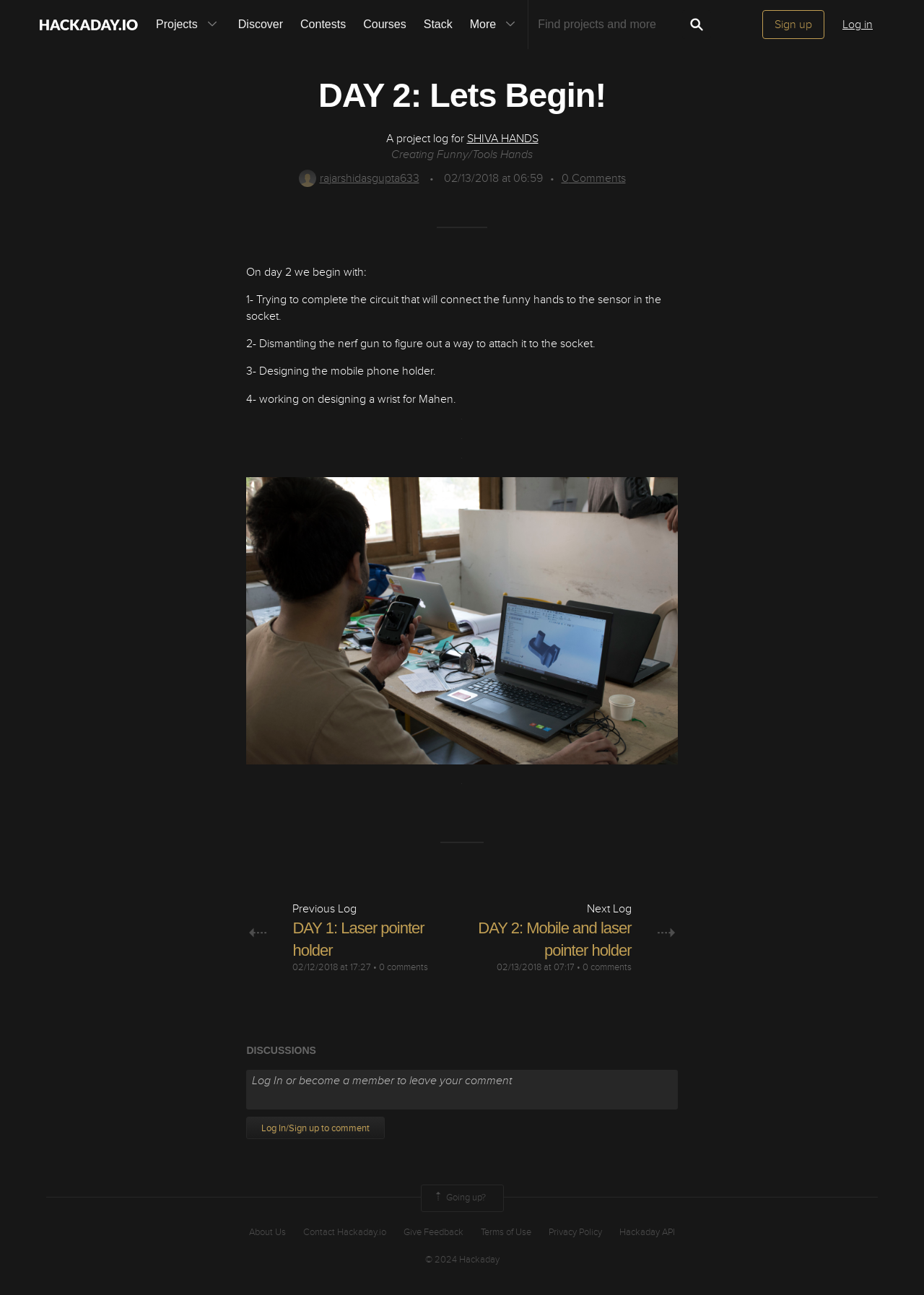Identify the bounding box coordinates of the element that should be clicked to fulfill this task: "View project SHIVA HANDS". The coordinates should be provided as four float numbers between 0 and 1, i.e., [left, top, right, bottom].

[0.505, 0.101, 0.582, 0.113]